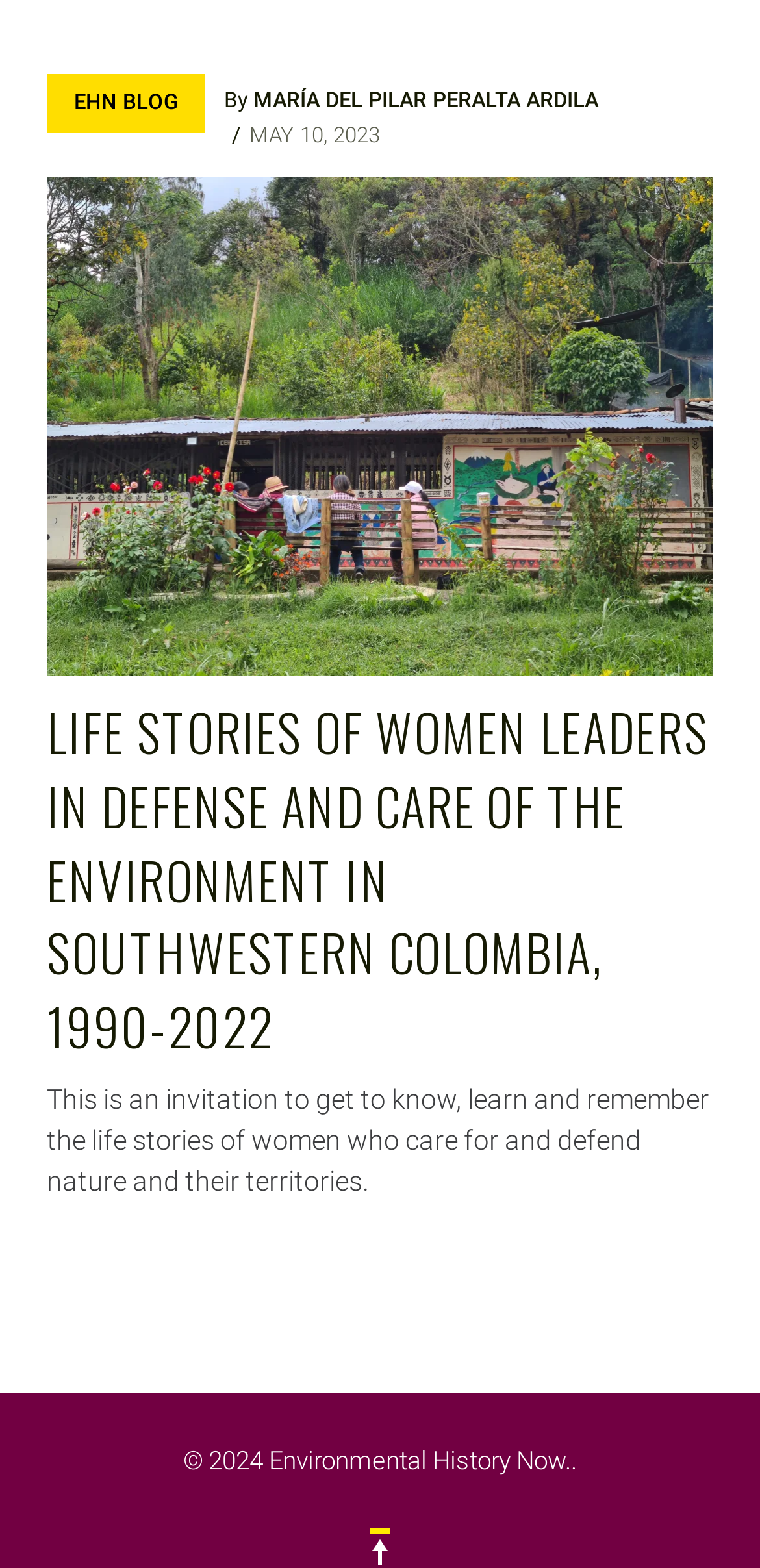What is the topic of the article?
Answer the question with as much detail as possible.

The topic of the article can be inferred from the heading 'LIFE STORIES OF WOMEN LEADERS IN DEFENSE AND CARE OF THE ENVIRONMENT IN SOUTHWESTERN COLOMBIA, 1990-2022'.